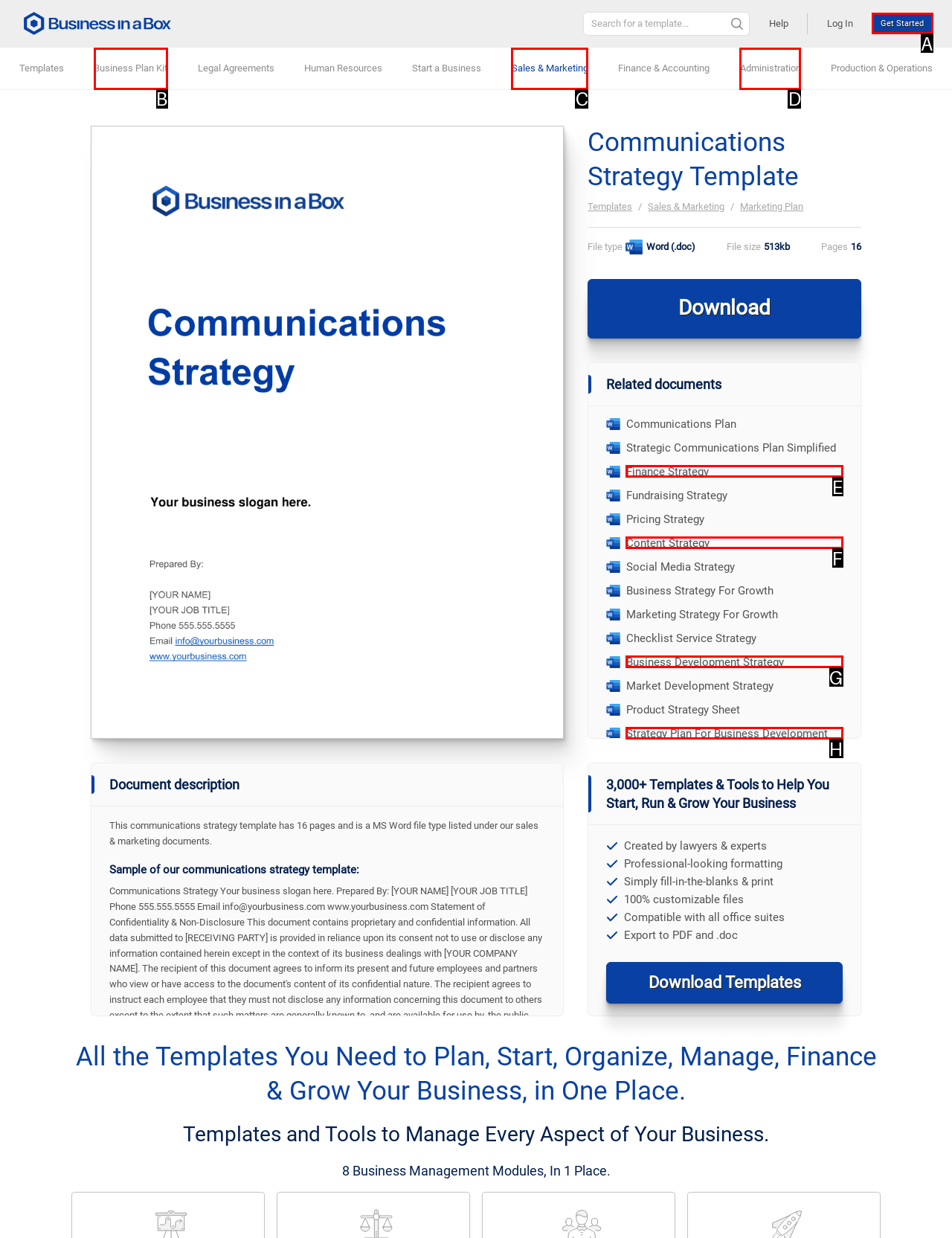With the description: Sales & Marketing, find the option that corresponds most closely and answer with its letter directly.

C